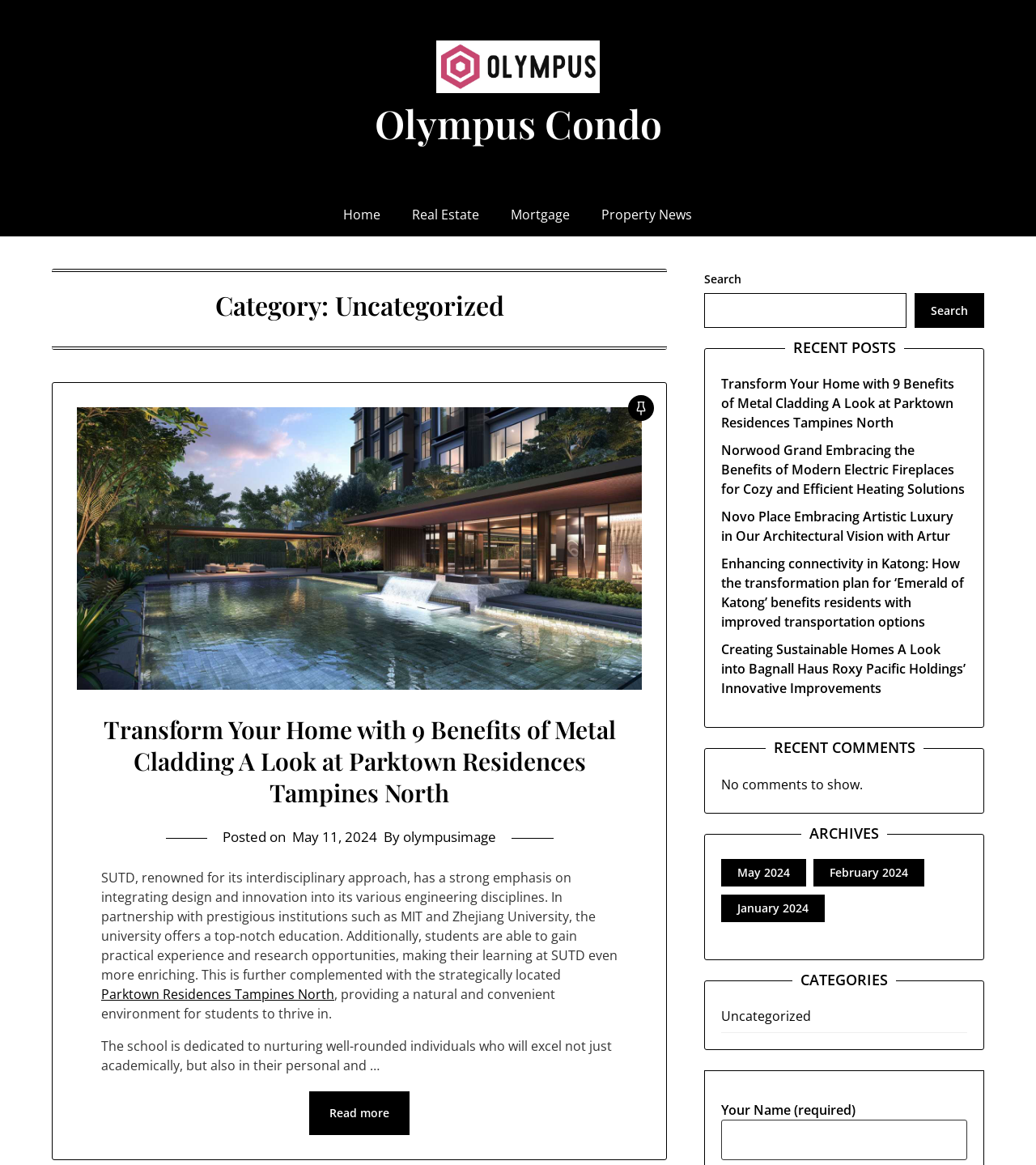What is the logo of Olympus Condo?
Look at the image and respond with a single word or a short phrase.

Olympus Condo Logo